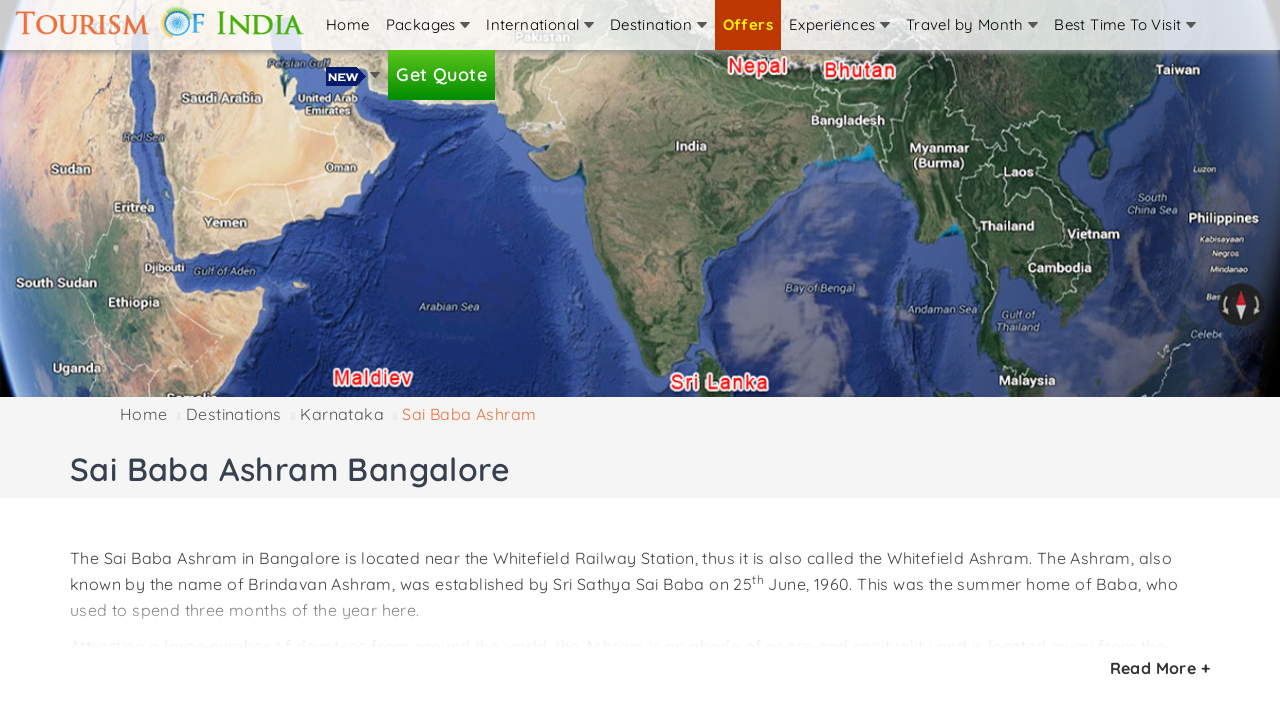Please determine the heading text of this webpage.

Sai Baba Ashram Bangalore